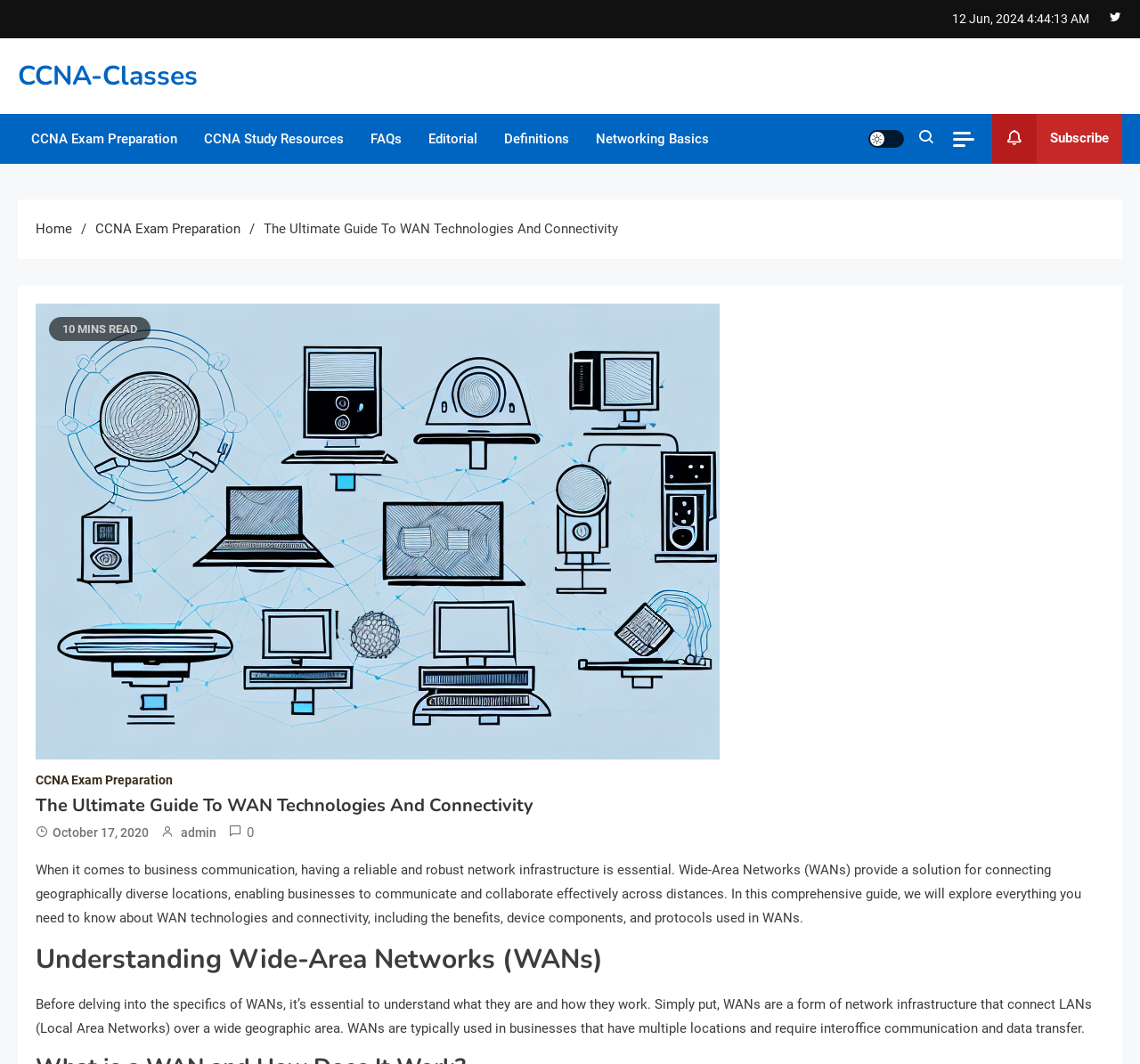Determine the bounding box coordinates for the region that must be clicked to execute the following instruction: "Check the FAQs".

[0.313, 0.108, 0.364, 0.154]